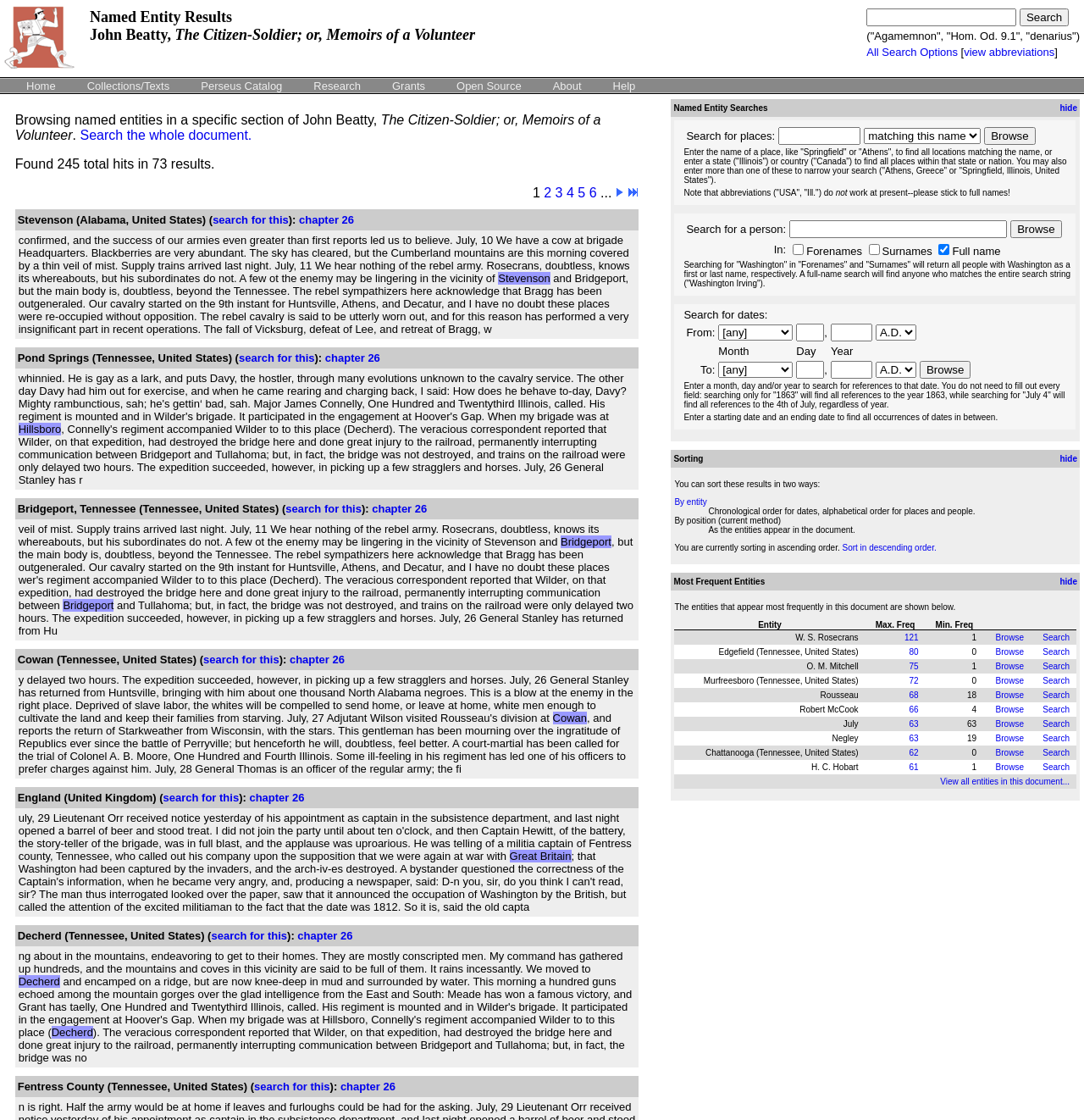Identify and extract the main heading from the webpage.

Named Entity Results
John Beatty, The Citizen-Soldier; or, Memoirs of a Volunteer